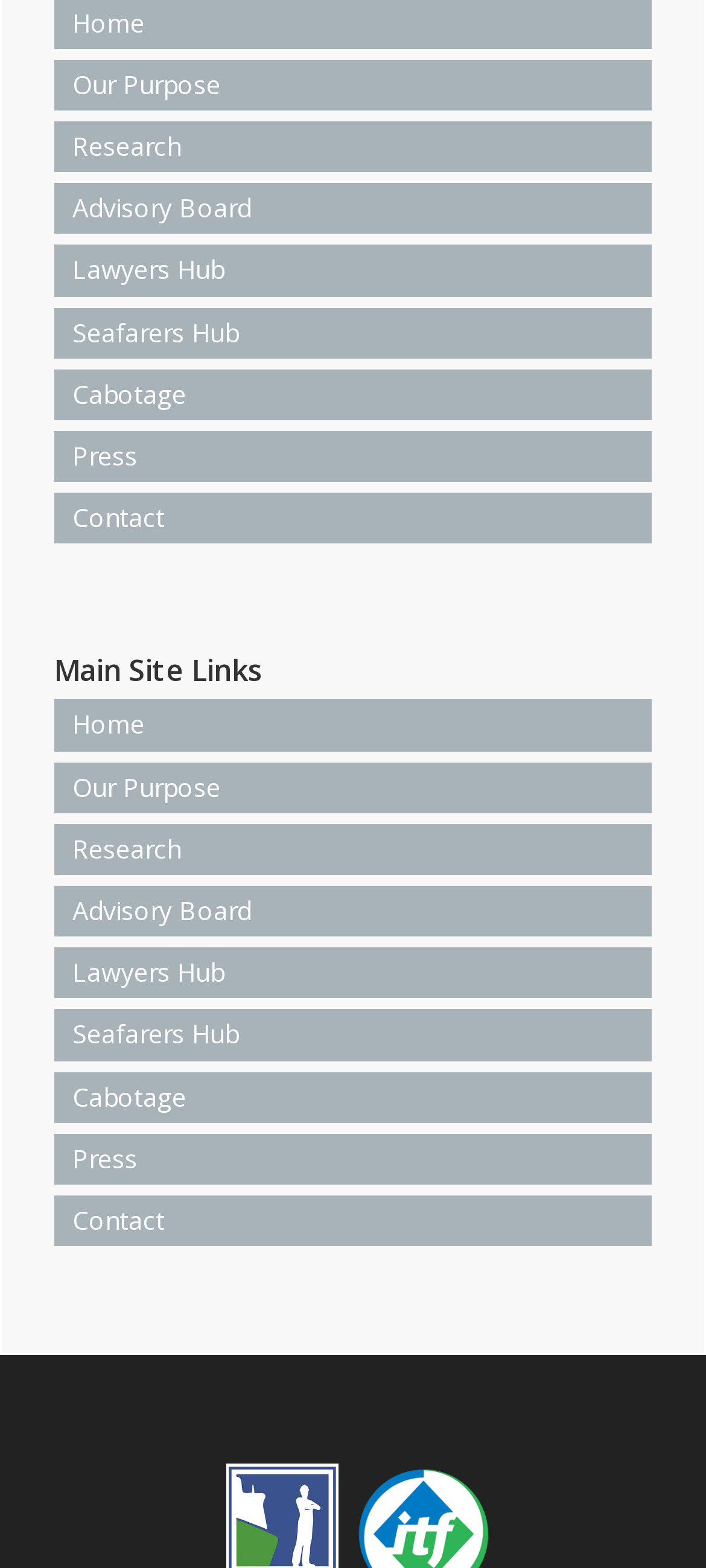Extract the bounding box coordinates for the described element: "Press". The coordinates should be represented as four float numbers between 0 and 1: [left, top, right, bottom].

[0.077, 0.723, 0.923, 0.755]